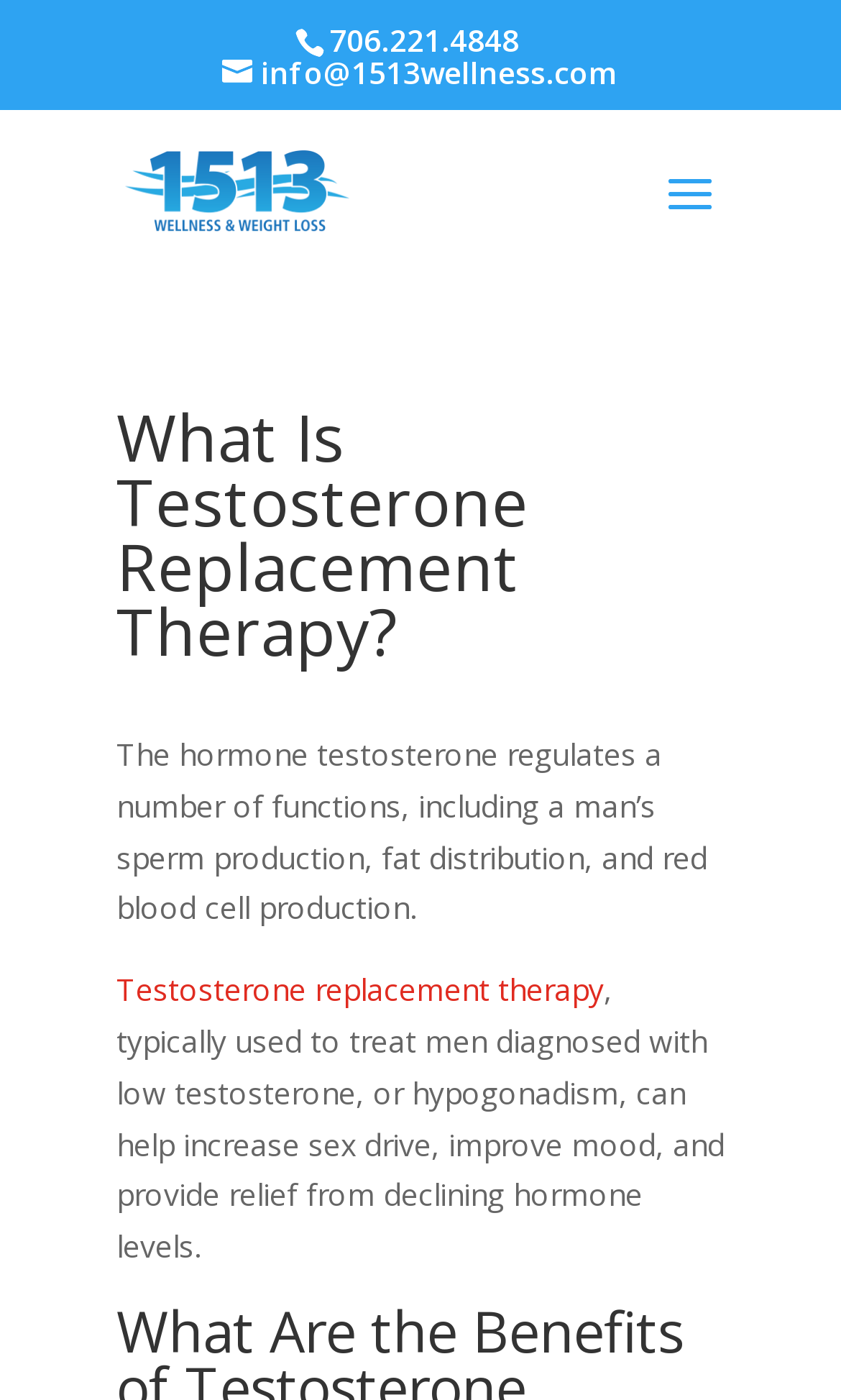Provide a one-word or short-phrase answer to the question:
What is the purpose of testosterone replacement therapy?

To treat low testosterone